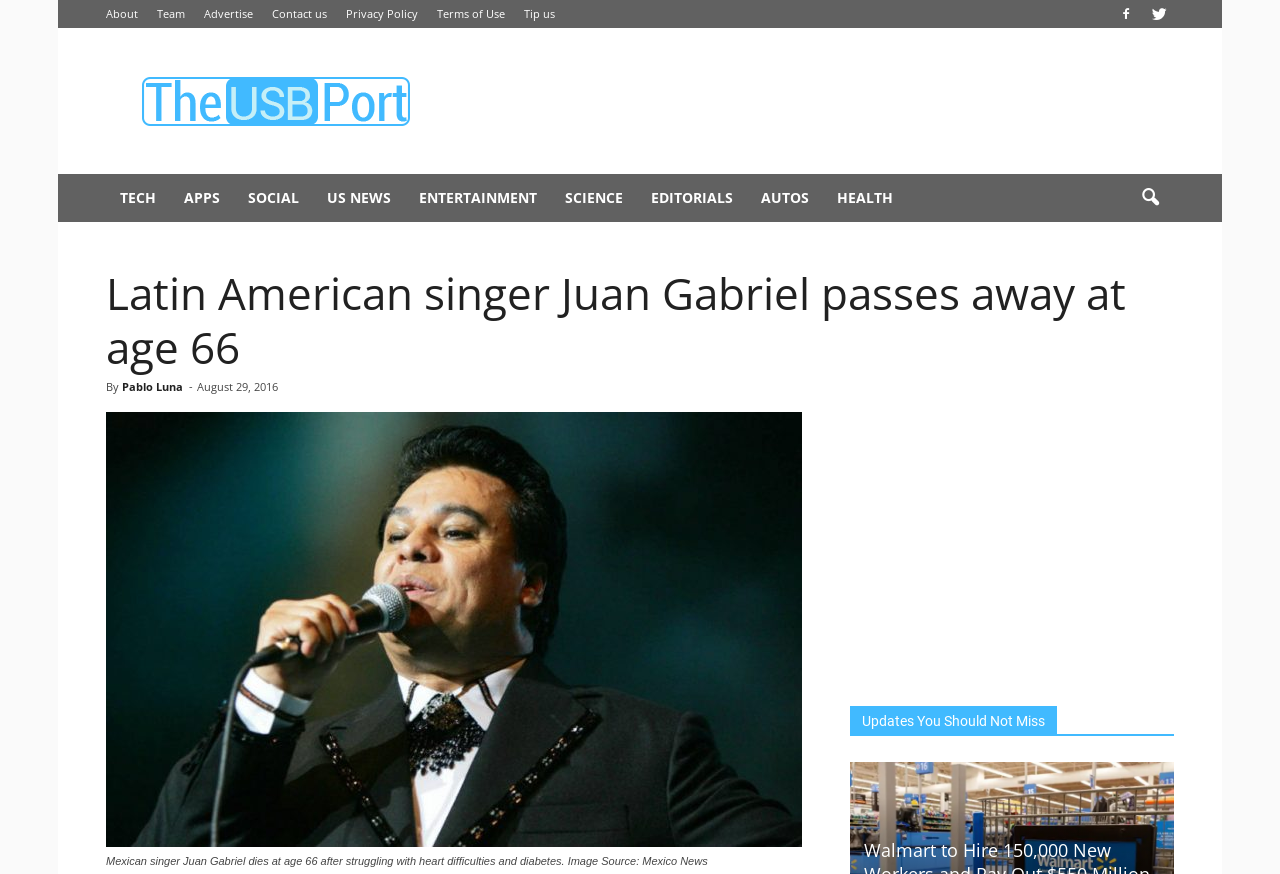Identify the bounding box coordinates for the UI element described as: "Pablo Luna". The coordinates should be provided as four floats between 0 and 1: [left, top, right, bottom].

[0.095, 0.434, 0.143, 0.451]